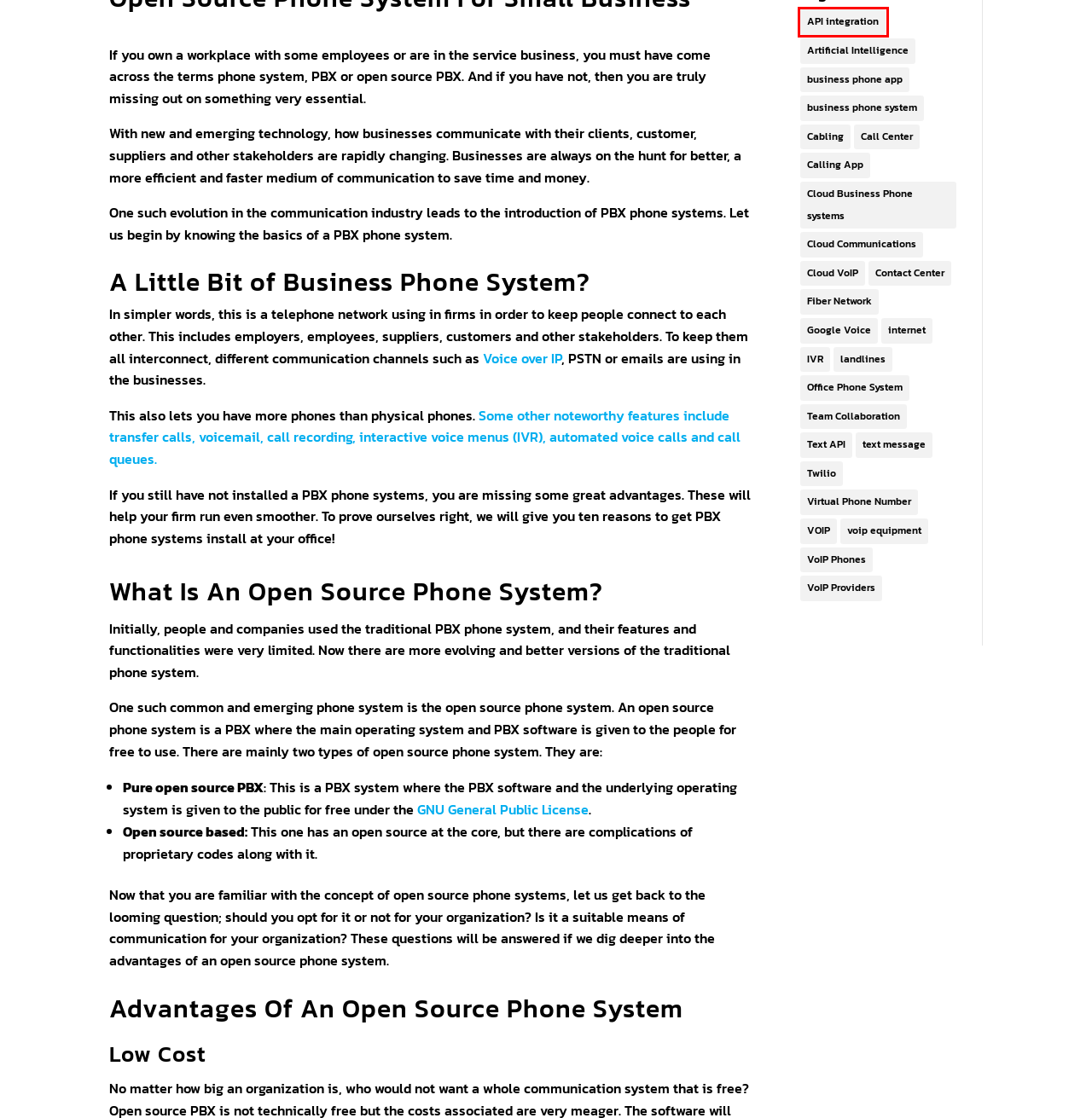Look at the given screenshot of a webpage with a red rectangle bounding box around a UI element. Pick the description that best matches the new webpage after clicking the element highlighted. The descriptions are:
A. Cloud VoIP Archives - GenVoice | Communications Endless
B. Cloud Communications Archives - GenVoice | Communications Endless
C. Cabling Archives - GenVoice | Communications Endless
D. VoIP Providers Archives - GenVoice | Communications Endless
E. Twilio Archives - GenVoice | Communications Endless
F. landlines Archives - GenVoice | Communications Endless
G. Fiber Network Archives - GenVoice | Communications Endless
H. API integration Archives - GenVoice | Communications Endless

H